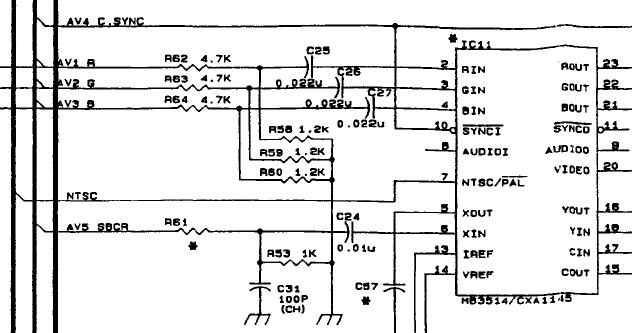What is the purpose of resistors R61, R62, R63, and R64?
Give a detailed explanation using the information visible in the image.

The diagram emphasizes the arrangement of resistors designated as R61, R62, R63, R64, and others, which play a crucial role in managing the video signals, suggesting that these resistors are responsible for regulating and controlling the video signals in the Mega Drive system.